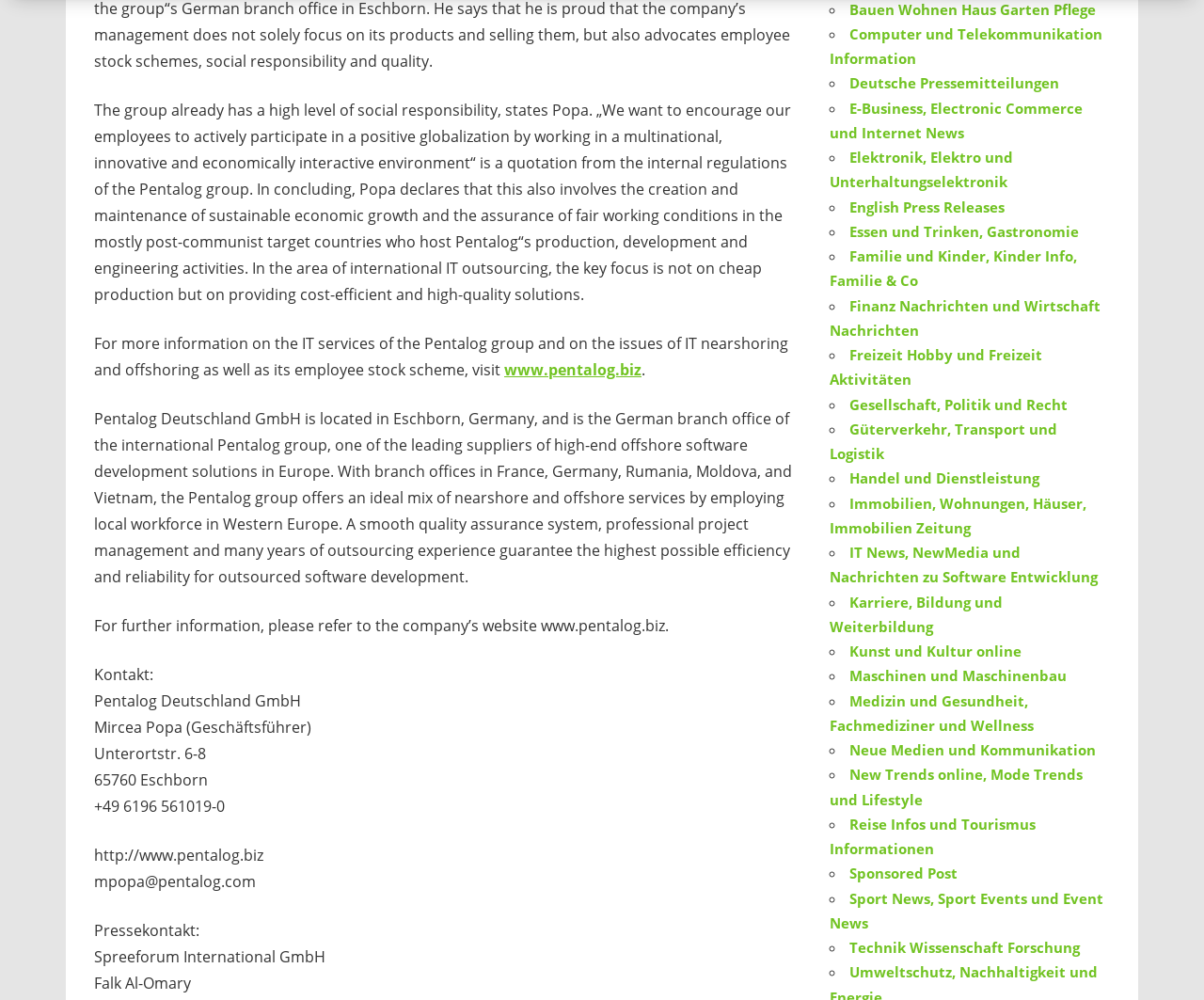From the given element description: "www.pentalog.biz", find the bounding box for the UI element. Provide the coordinates as four float numbers between 0 and 1, in the order [left, top, right, bottom].

[0.419, 0.359, 0.533, 0.38]